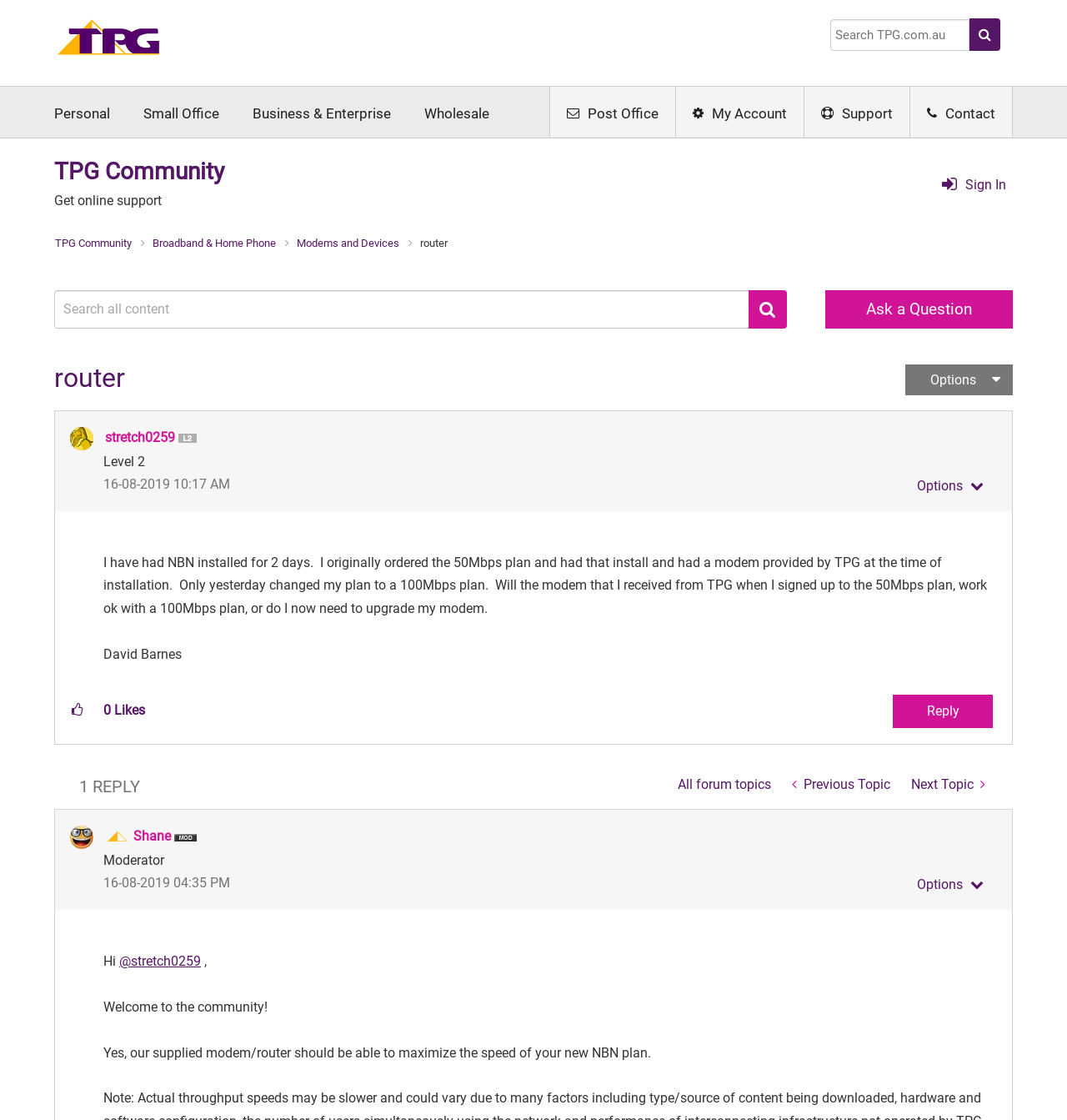What is the role of Shane in the community?
Based on the screenshot, provide a one-word or short-phrase response.

Moderator